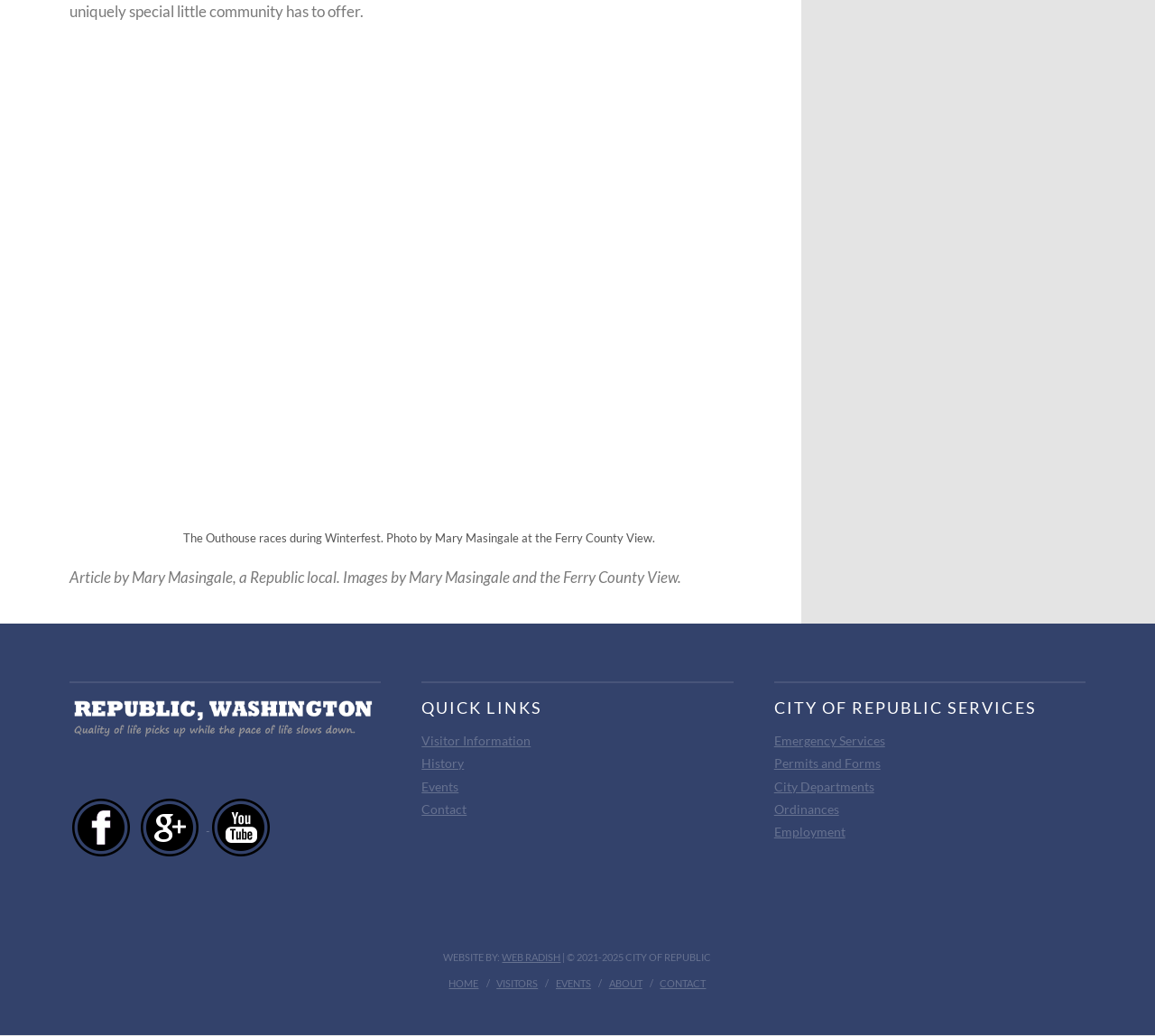Identify the bounding box of the HTML element described as: "Visitors".

[0.43, 0.944, 0.466, 0.956]